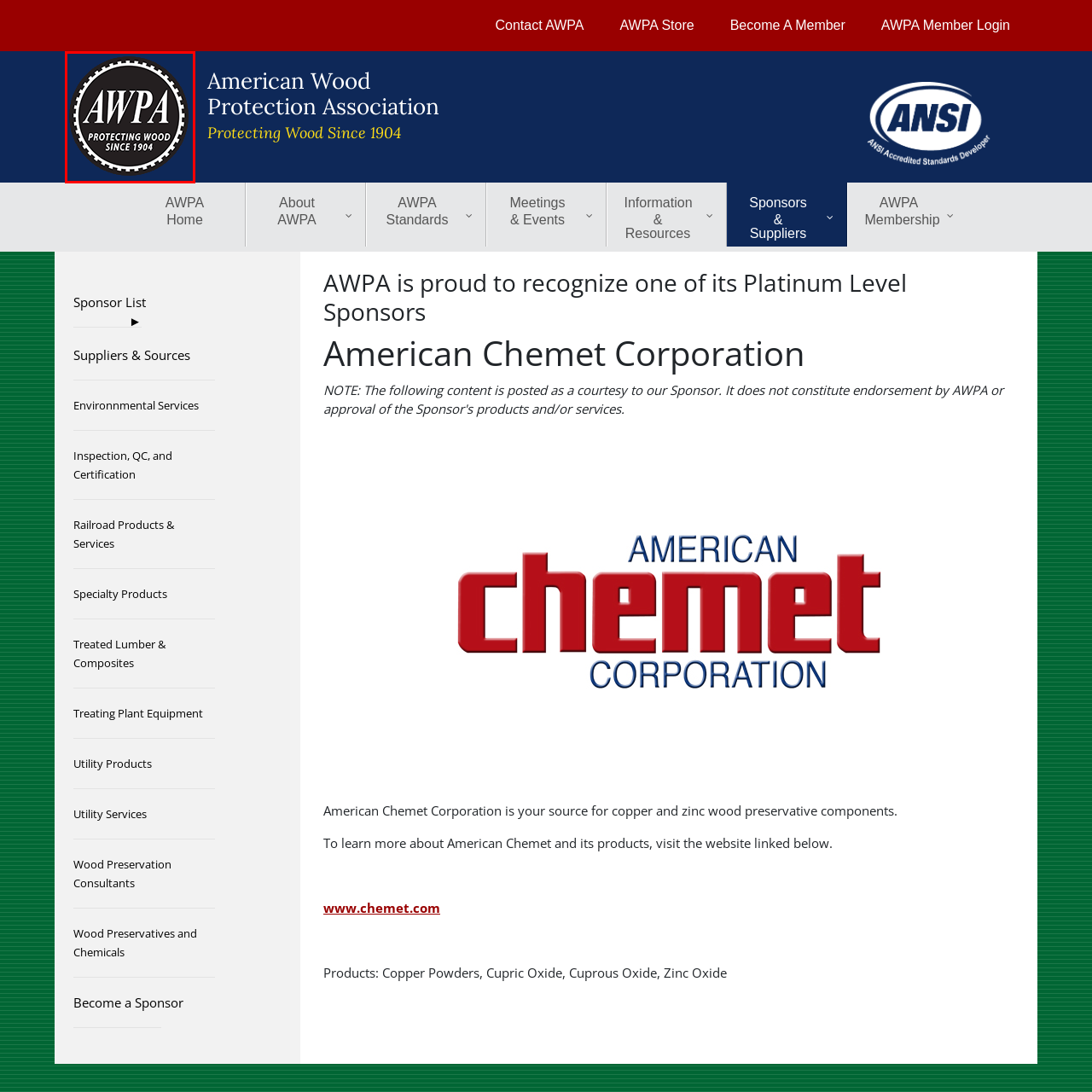Please provide a comprehensive caption for the image highlighted in the red box.

This image features the logo of the American Wood Protection Association (AWPA), a prominent organization dedicated to the protection and preservation of wood since its establishment in 1904. The logo is circular, prominently displaying the acronym "AWPA" in bold white letters against a dark background, complemented by the phrase "PROTECTING WOOD SINCE 1904" at the bottom. The design emphasizes the organization's commitment to advocating for wood preservation practices, highlighting its historical significance in the industry. The rich blue background contrasts sharply with the logo, enhancing its visibility and impact.